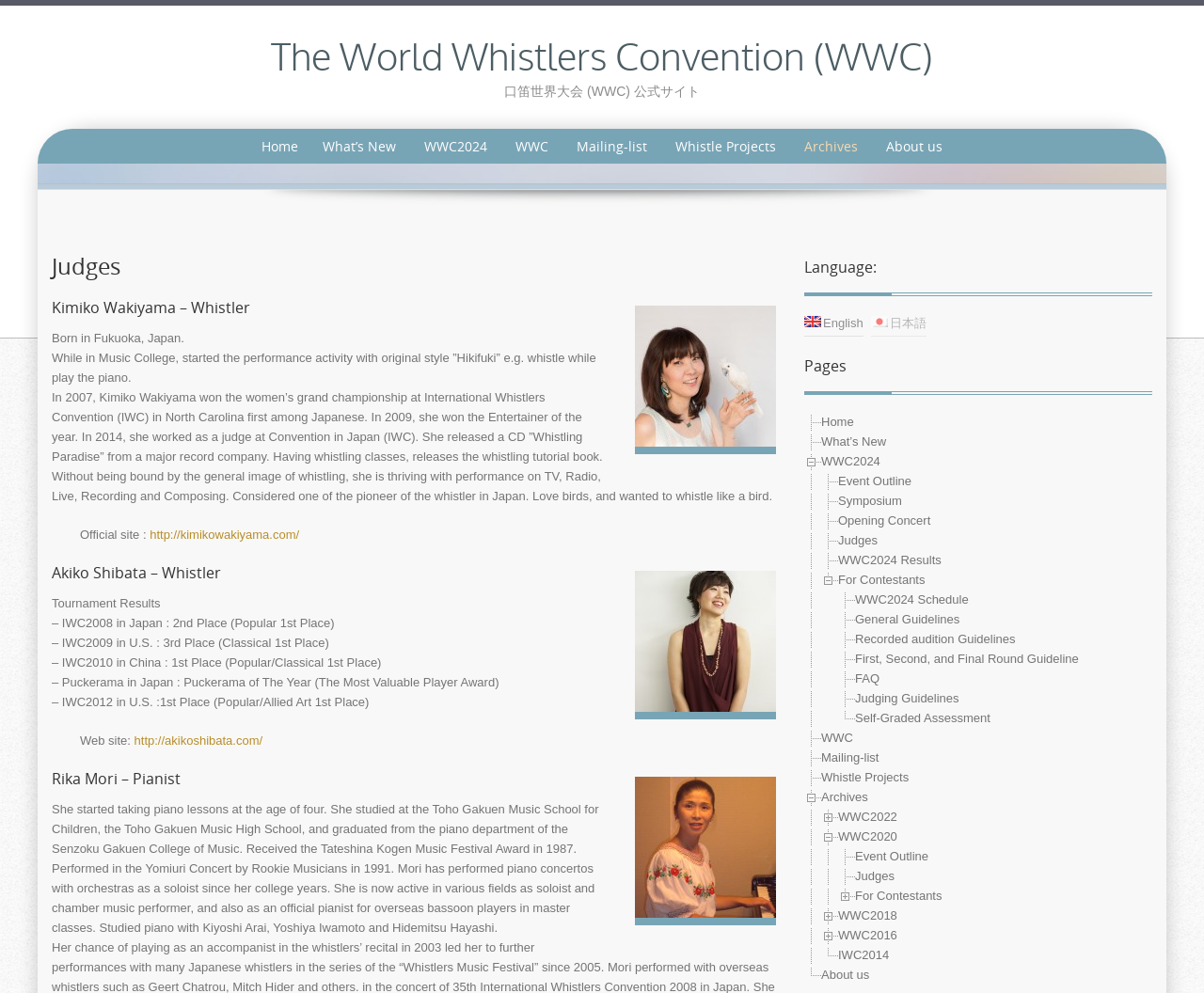Provide a single word or phrase answer to the question: 
What is the title of the event mentioned on the page?

WWC2024